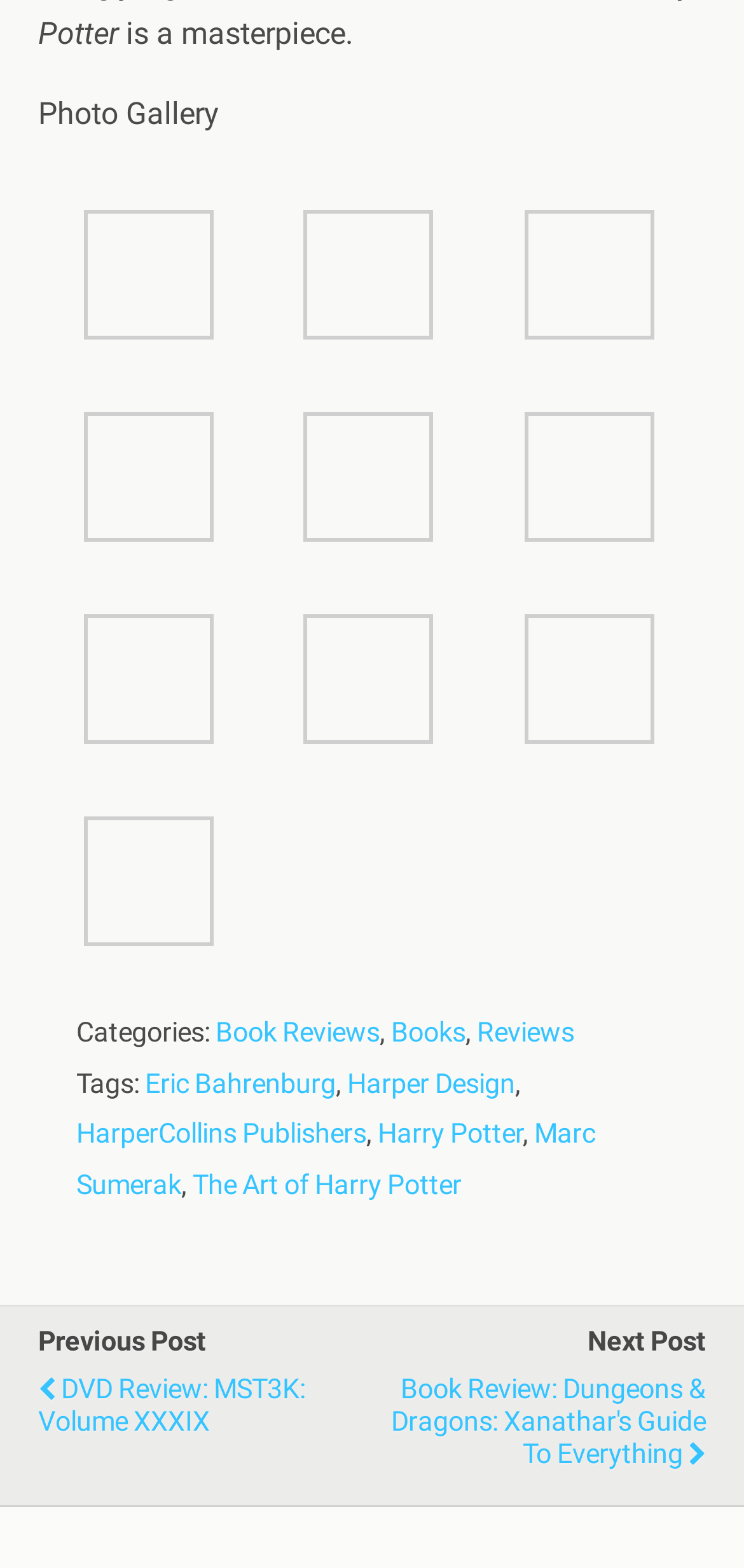Respond to the following question using a concise word or phrase: 
How many links are there in the categories section?

3